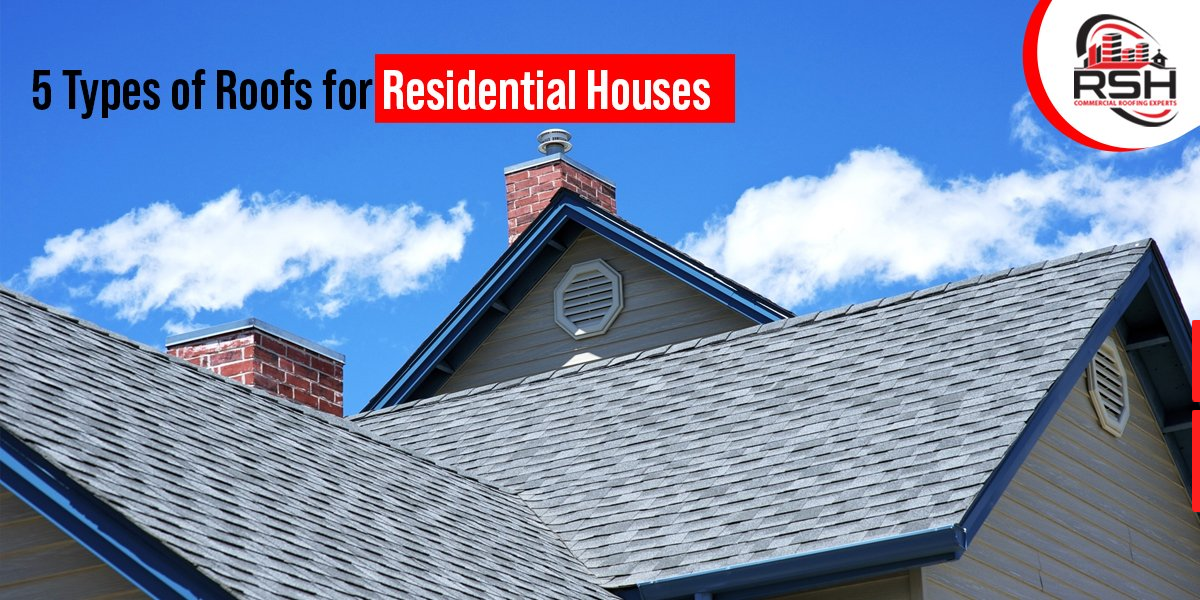Look at the image and write a detailed answer to the question: 
What is the logo branded on the image?

The image is branded with the RSH logo, indicating expertise in roofing services, which suggests that the logo on the image is RSH.